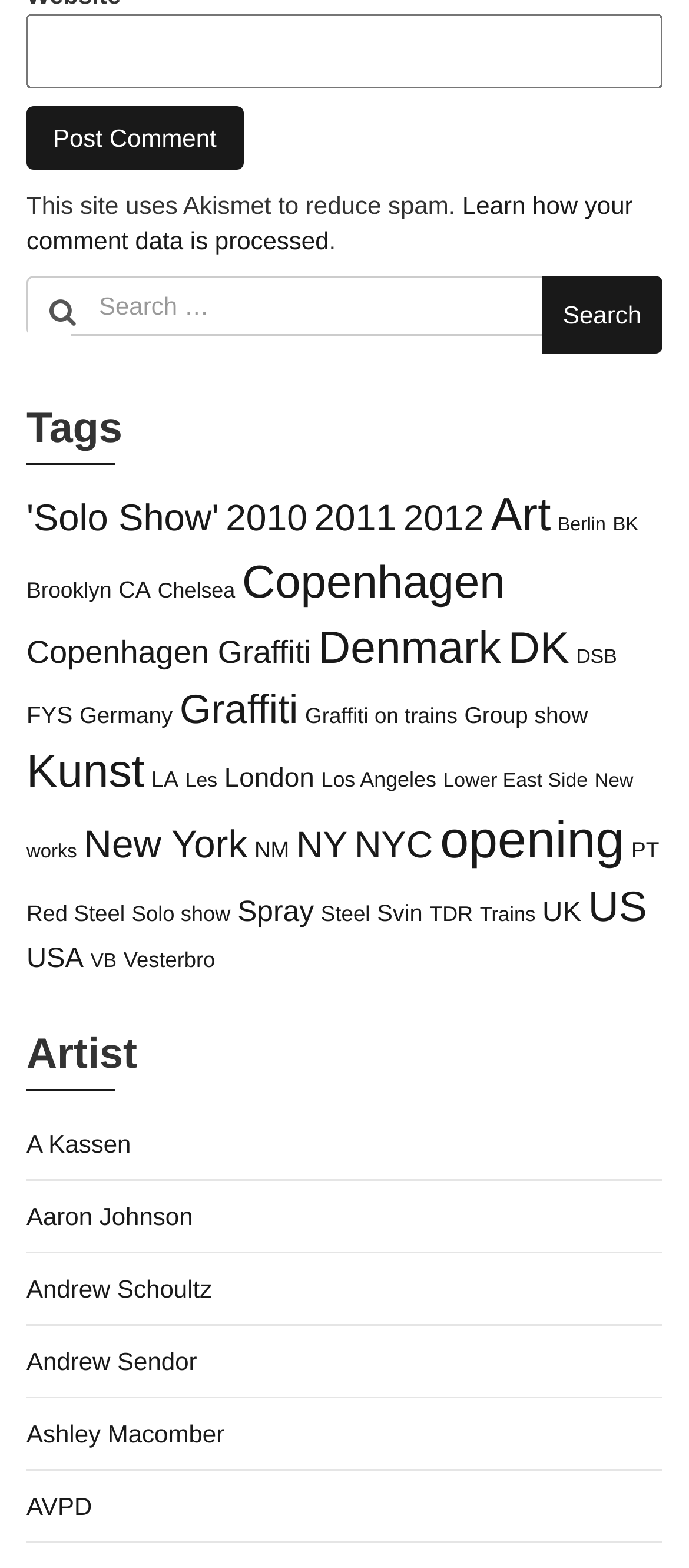Locate the bounding box coordinates of the element that needs to be clicked to carry out the instruction: "Search for something". The coordinates should be given as four float numbers ranging from 0 to 1, i.e., [left, top, right, bottom].

[0.038, 0.176, 0.962, 0.226]